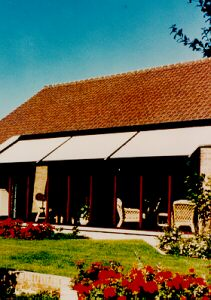Respond with a single word or short phrase to the following question: 
What is the atmosphere of the outdoor space?

Serene